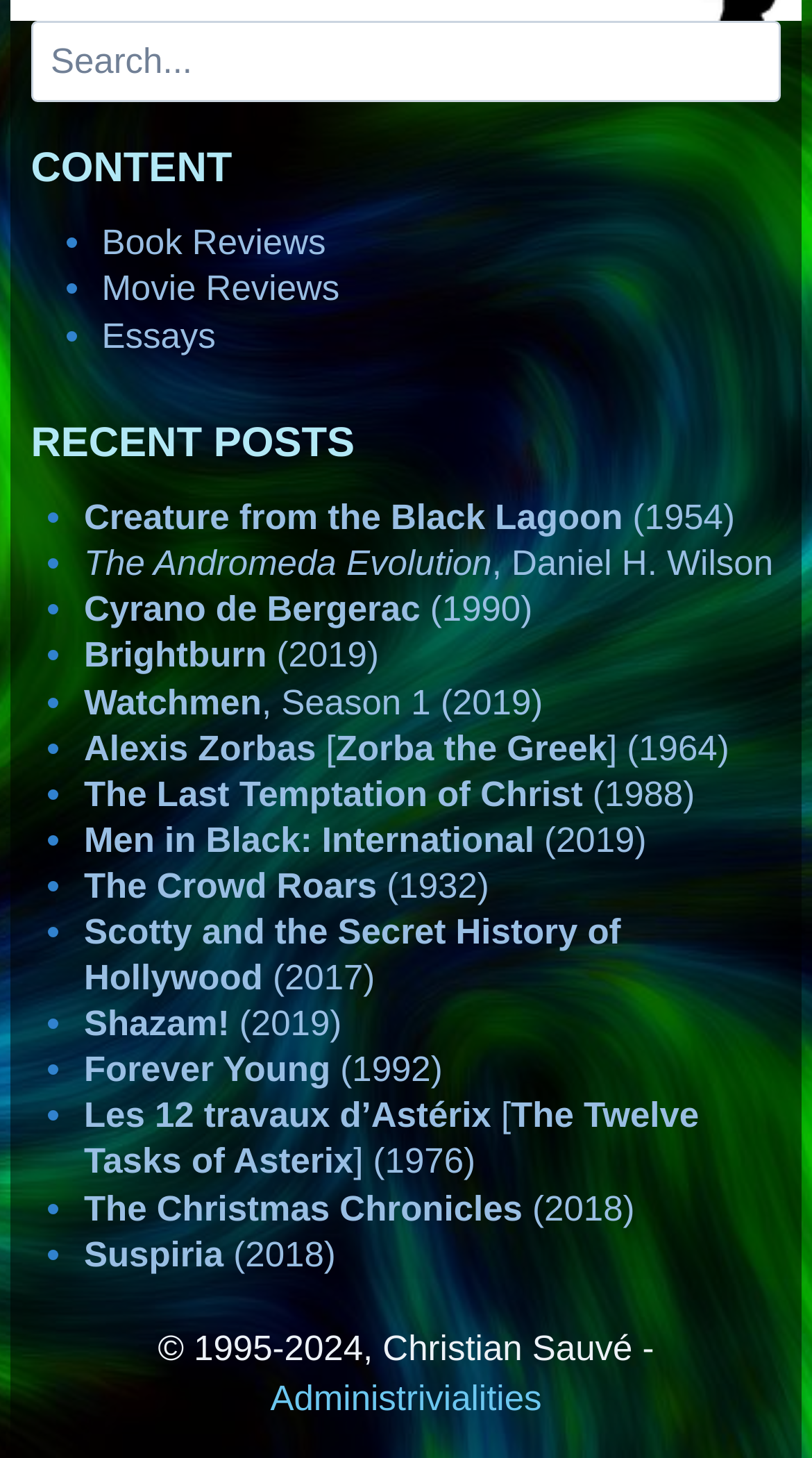Extract the bounding box coordinates for the described element: "Watchmen, Season 1 (2019)". The coordinates should be represented as four float numbers between 0 and 1: [left, top, right, bottom].

[0.103, 0.468, 0.669, 0.495]